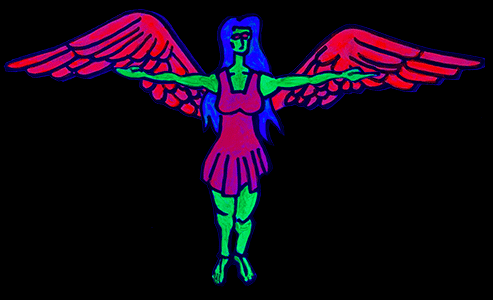Is the goddess in a static pose?
Based on the screenshot, provide your answer in one word or phrase.

No